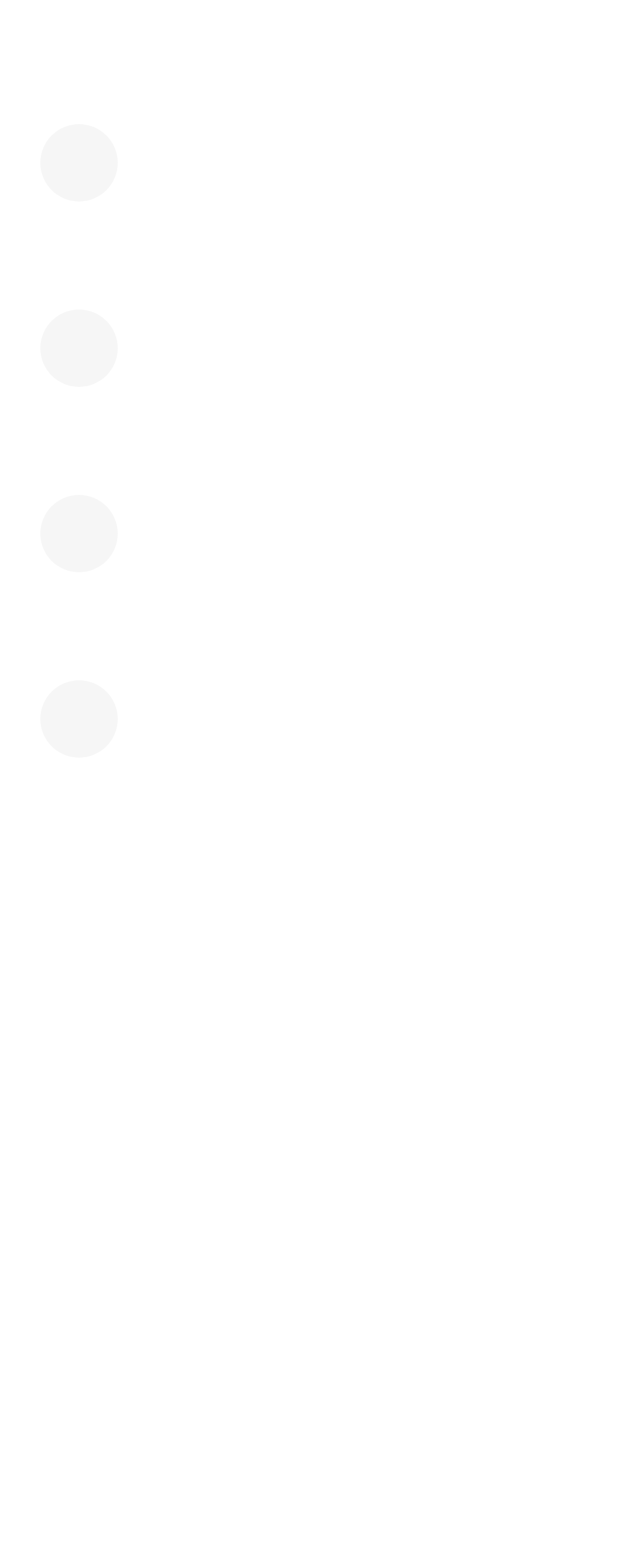What are the categories under the 'Discover' section?
Refer to the image and provide a detailed answer to the question.

I found the categories by looking at the link elements under the 'Discover' heading, which are 'Community Calendar', 'Horoscopes', and 'E-Editions'.